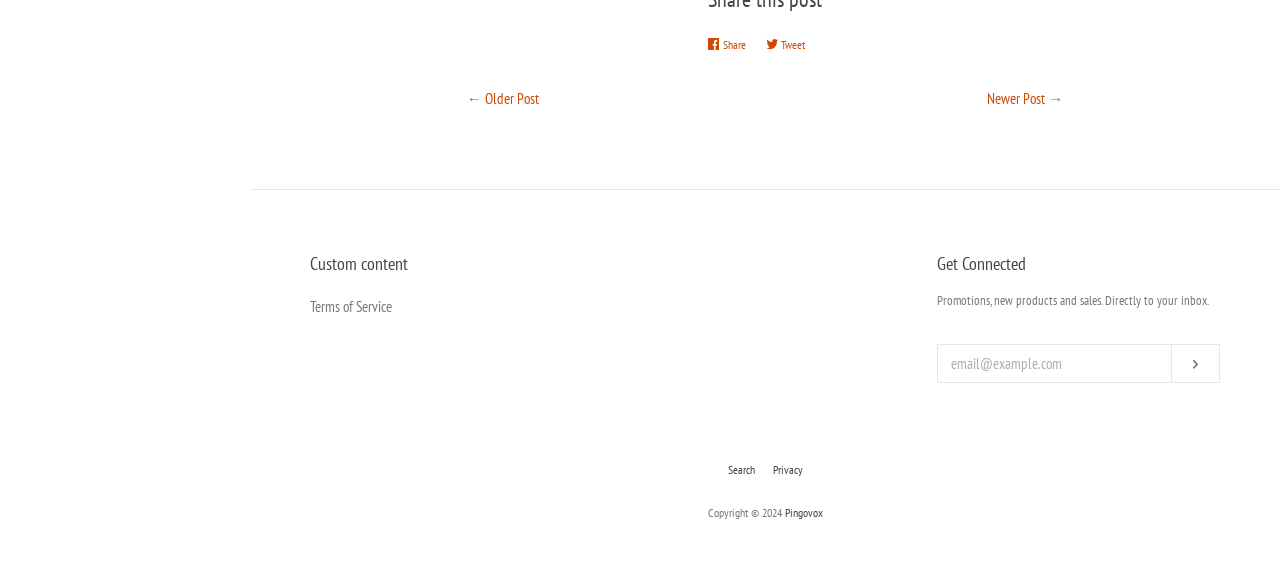Using the details in the image, give a detailed response to the question below:
How many navigation links are there?

I counted the number of link elements with navigation-related text, including 'Older Post', 'Newer Post', 'Search', 'Privacy', and 'Pingovox'.